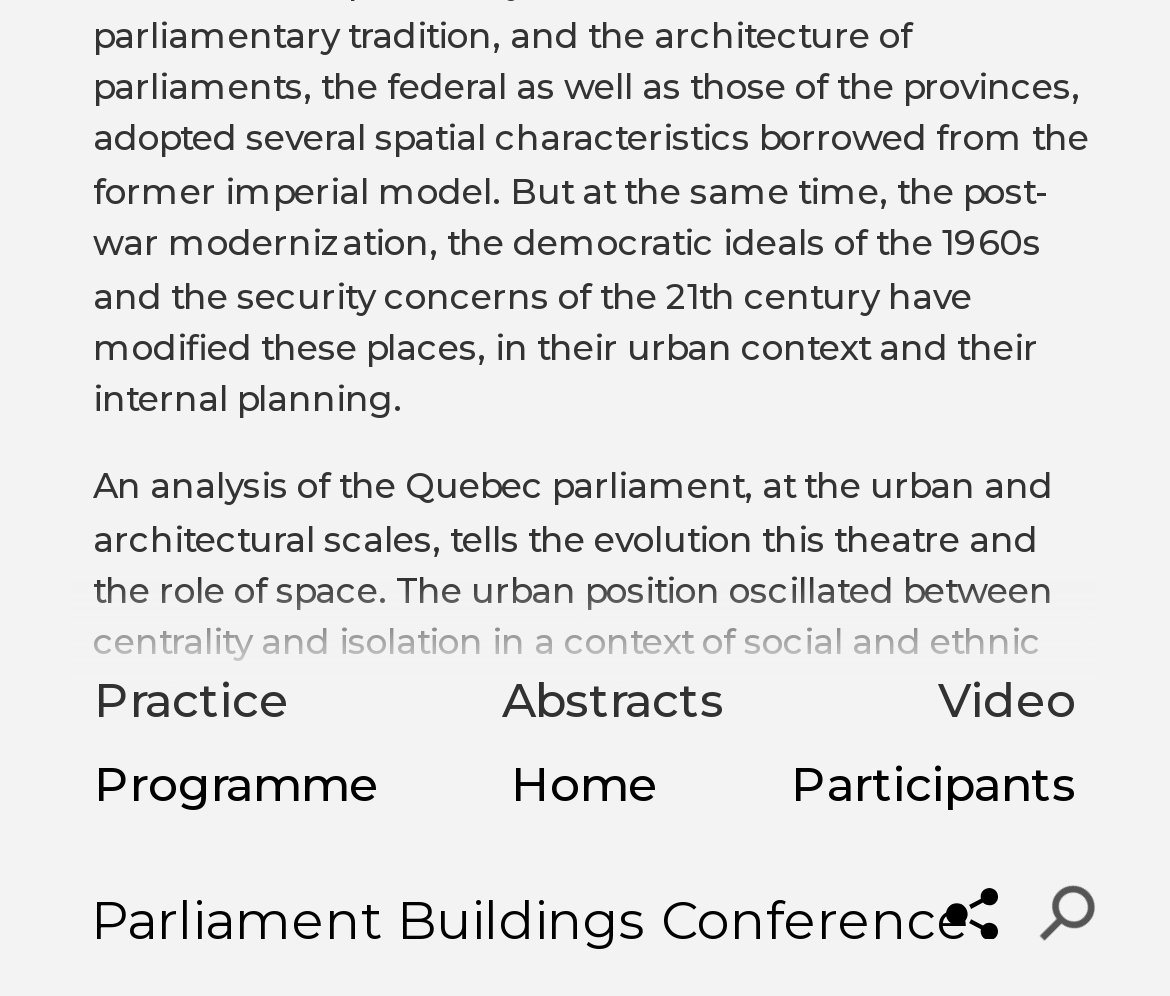Determine the bounding box for the HTML element described here: "Practice". The coordinates should be given as [left, top, right, bottom] with each number being a float between 0 and 1.

[0.08, 0.68, 0.247, 0.727]